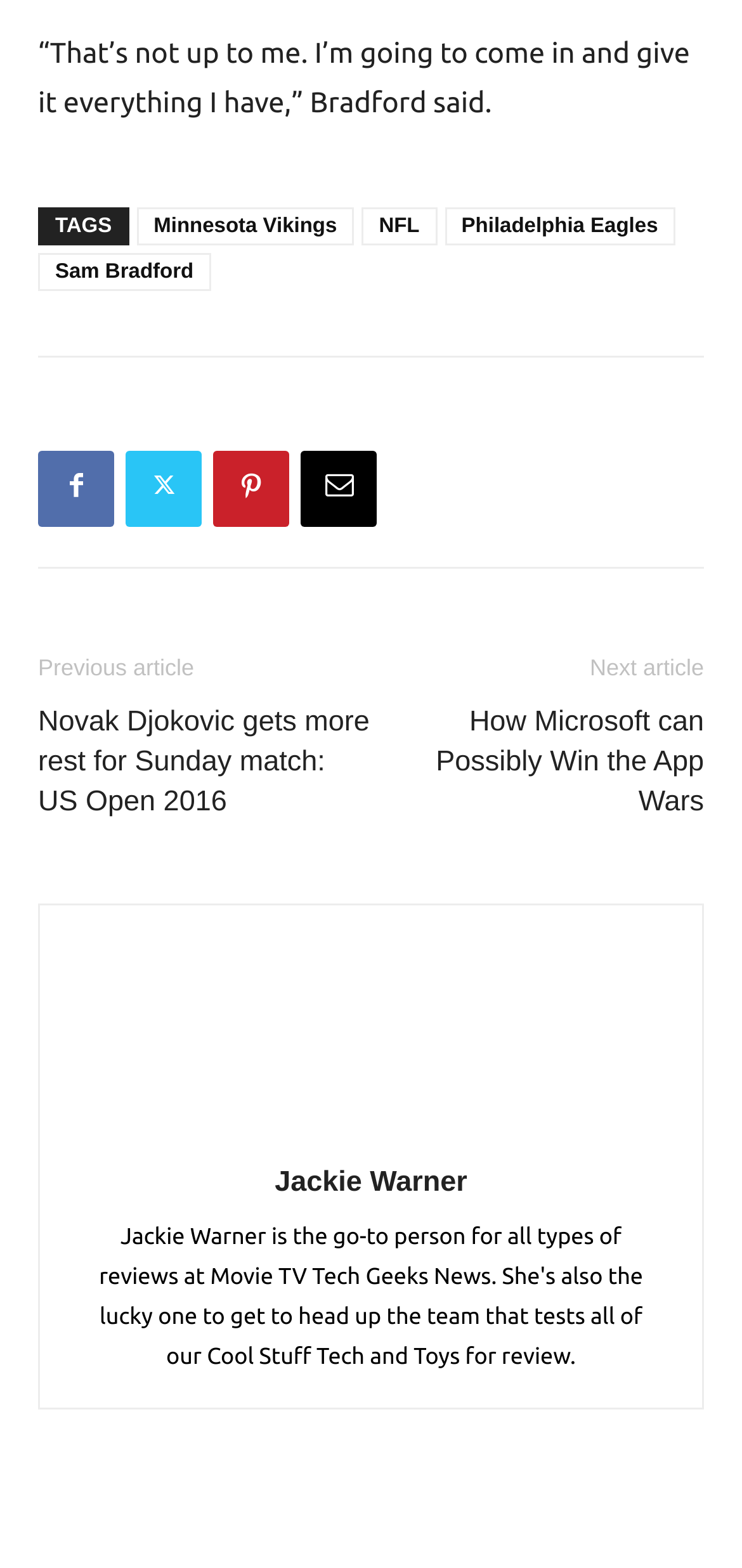Pinpoint the bounding box coordinates of the area that must be clicked to complete this instruction: "Click on the Facebook like button".

[0.051, 0.253, 0.821, 0.279]